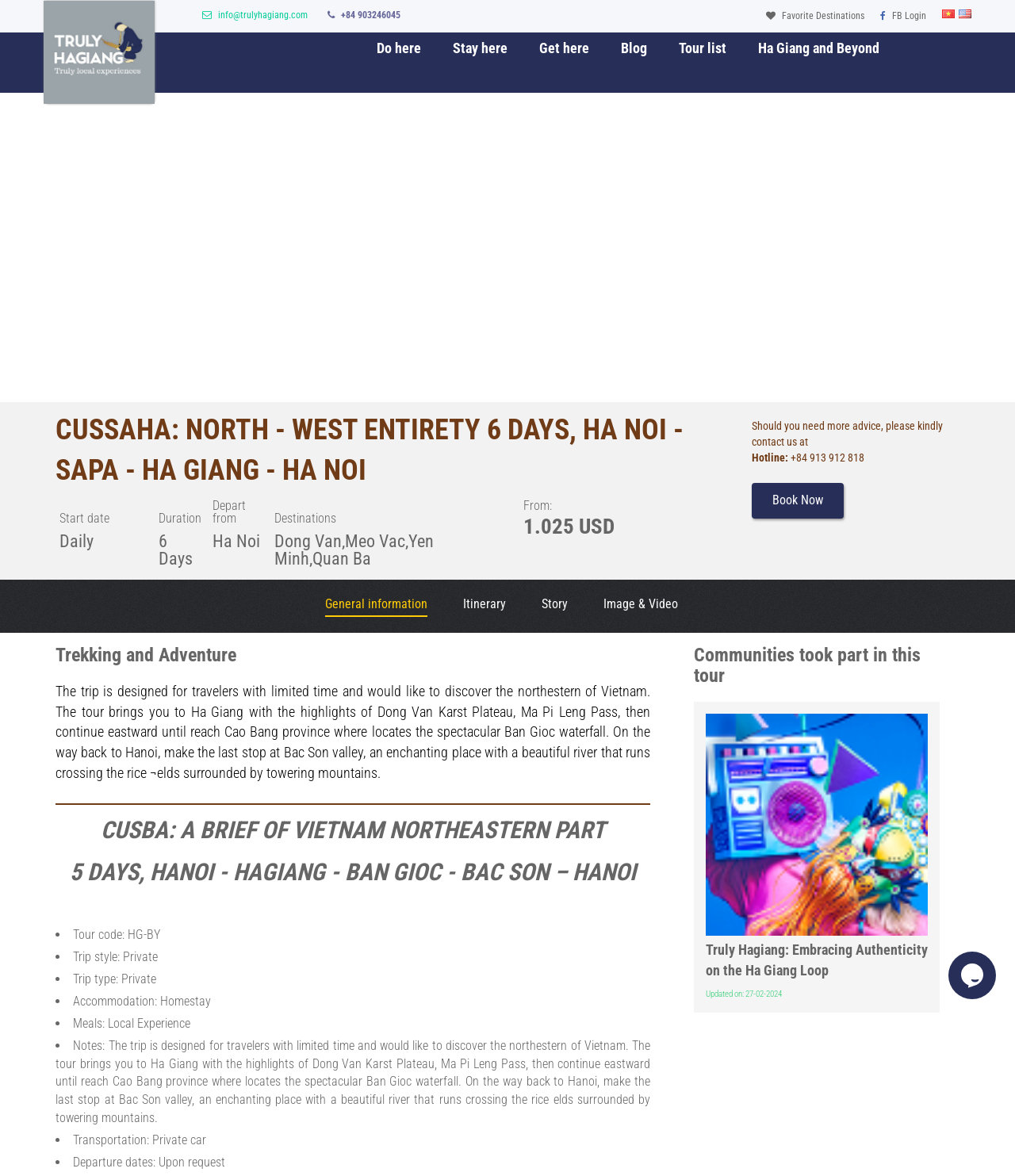Refer to the screenshot and answer the following question in detail:
What is the name of the waterfall mentioned in the webpage?

The Ban Gioc waterfall is mentioned in the description of the 'CUSBAHA' tour, which is located in the 'Trekking and Adventure' section of the webpage.